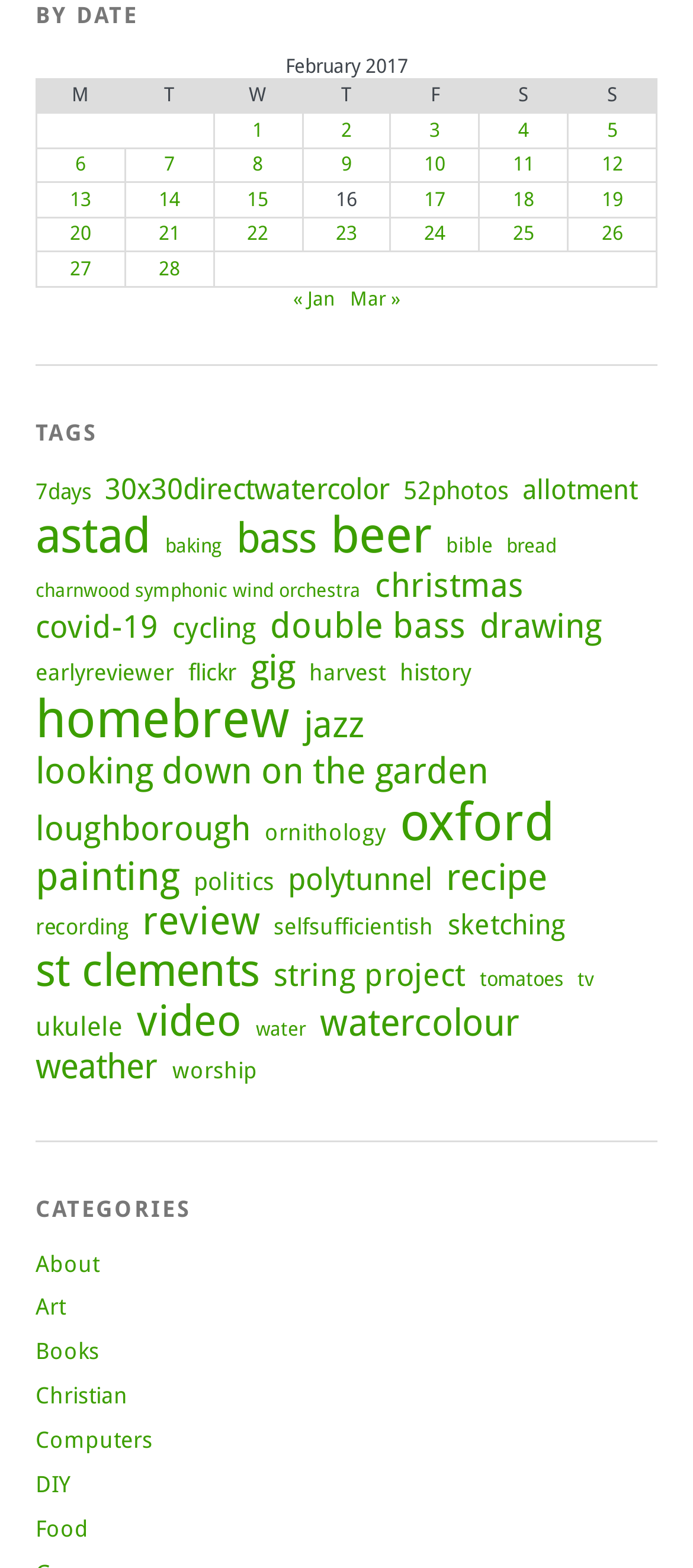Please locate the UI element described by "18" and provide its bounding box coordinates.

[0.74, 0.12, 0.771, 0.135]